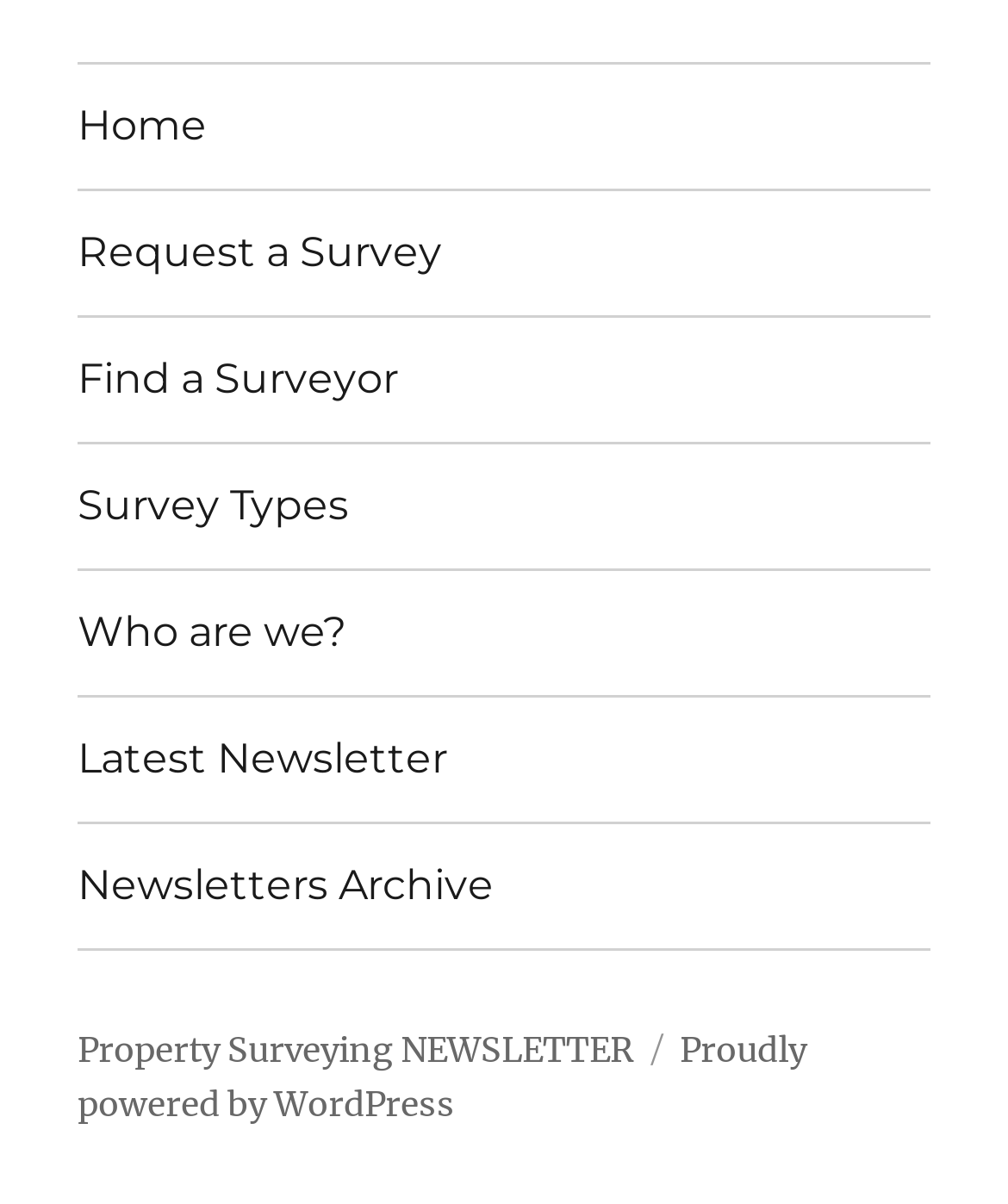Please determine the bounding box coordinates of the element to click in order to execute the following instruction: "Request a Survey". The coordinates should be four float numbers between 0 and 1, specified as [left, top, right, bottom].

[0.077, 0.158, 0.923, 0.261]